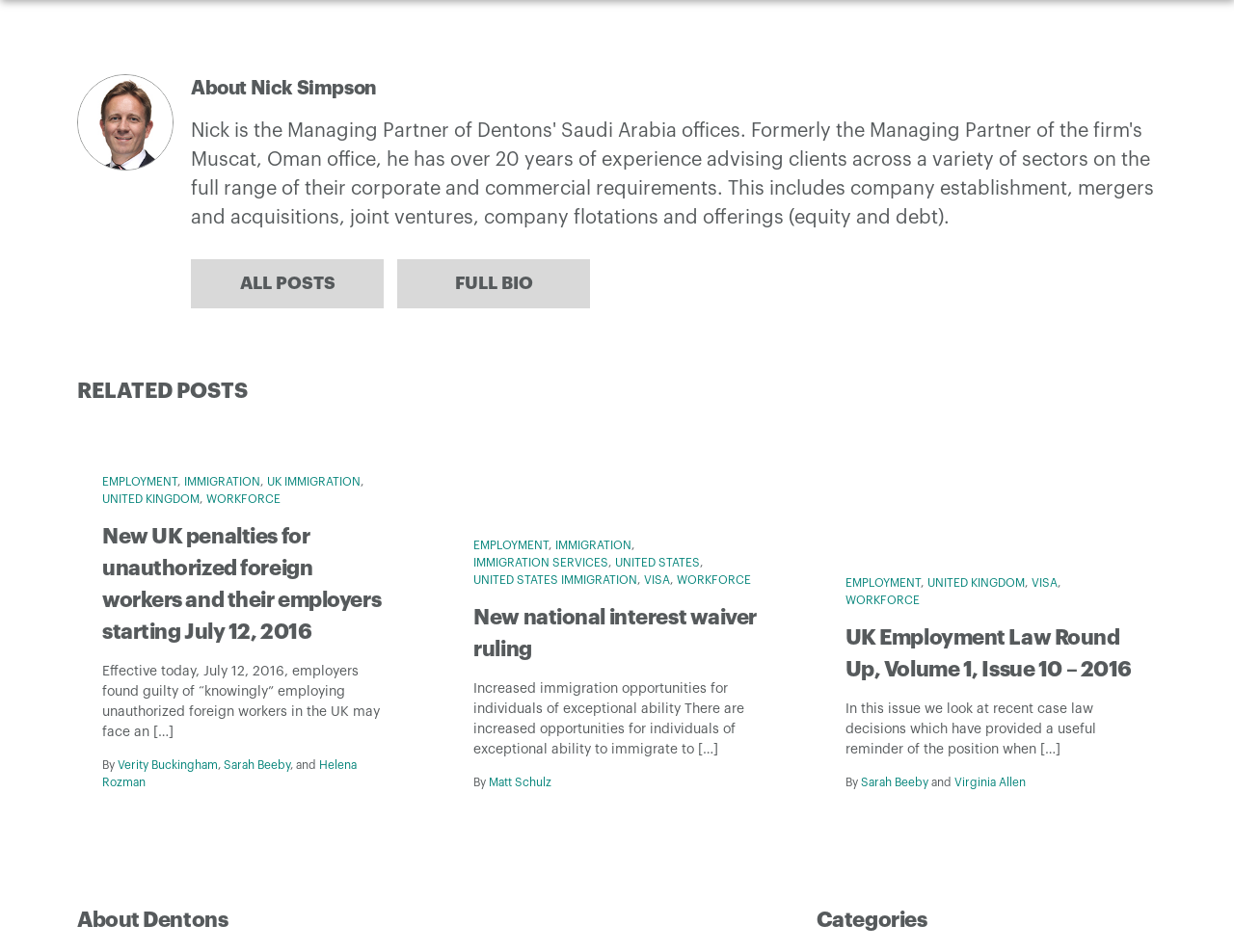What are the categories listed at the bottom of the webpage?
Based on the image, respond with a single word or phrase.

About Dentons, Categories